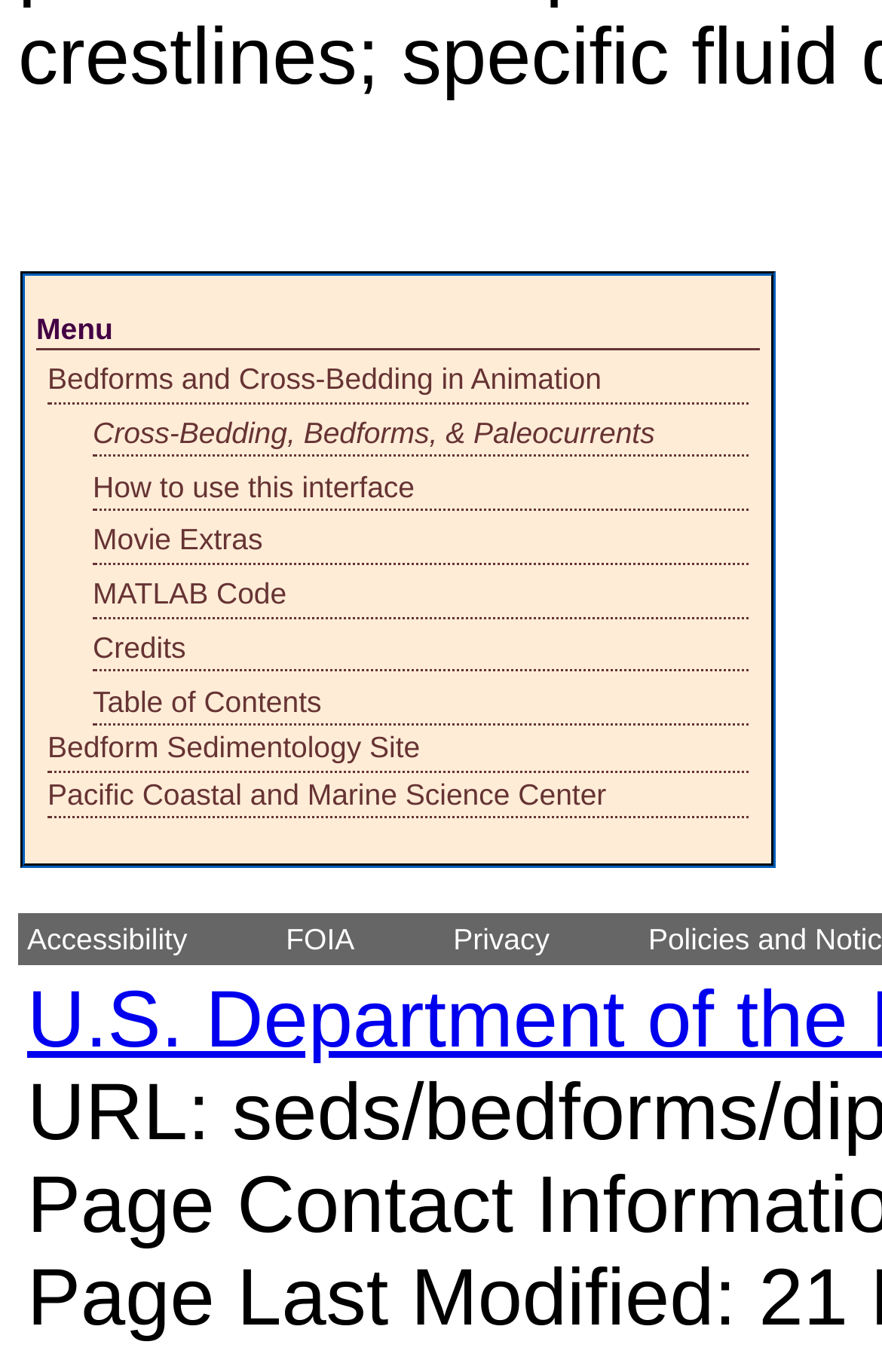Give a short answer using one word or phrase for the question:
How many links are related to sedimentology?

2